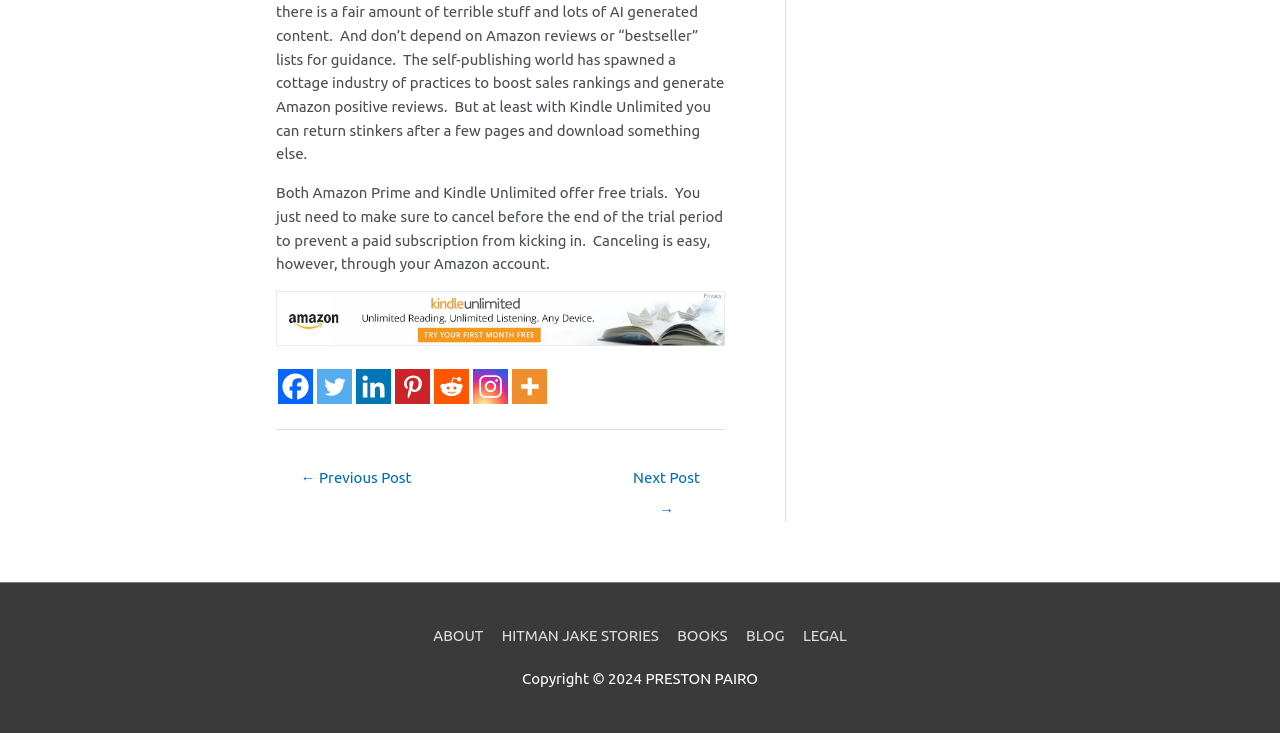Please examine the image and provide a detailed answer to the question: How many social media links are there?

There are 7 social media links because I counted the link elements with IDs 368 to 374, which correspond to Facebook, Twitter, Linkedin, Pinterest, Reddit, Instagram, and More.